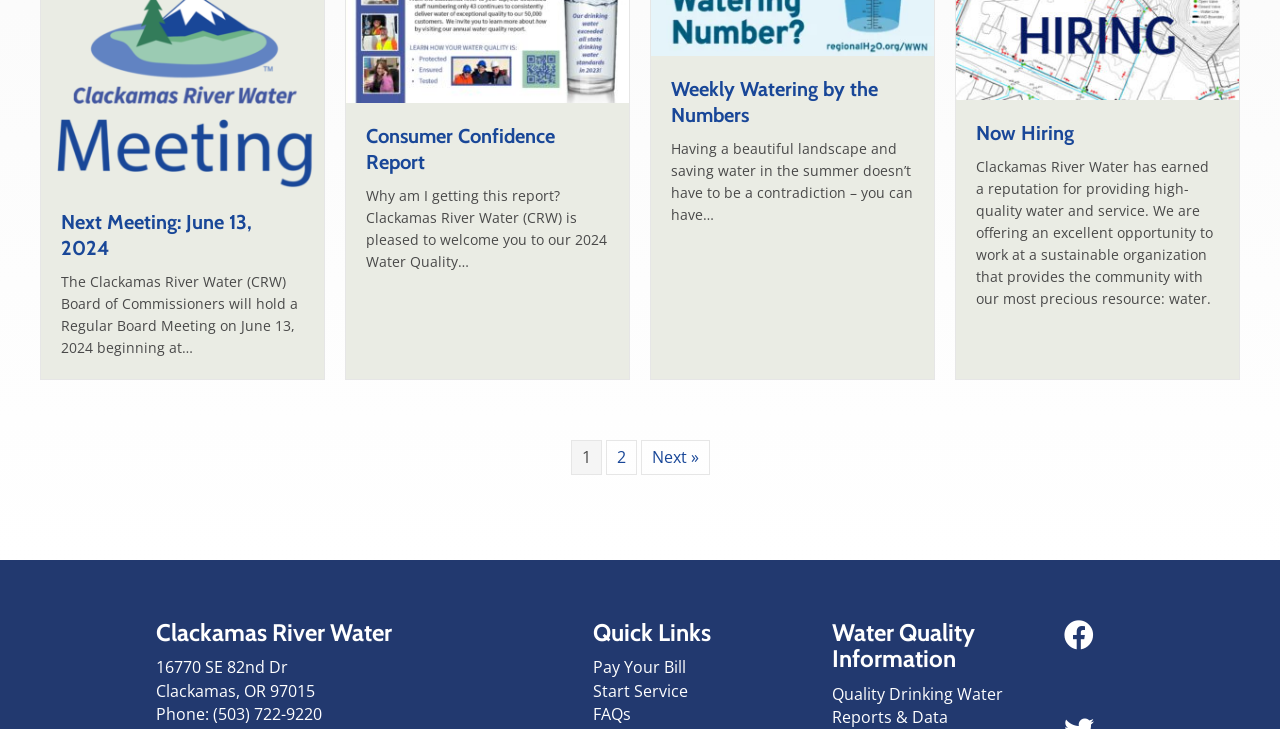Provide the bounding box coordinates of the UI element this sentence describes: "2".

[0.473, 0.603, 0.497, 0.652]